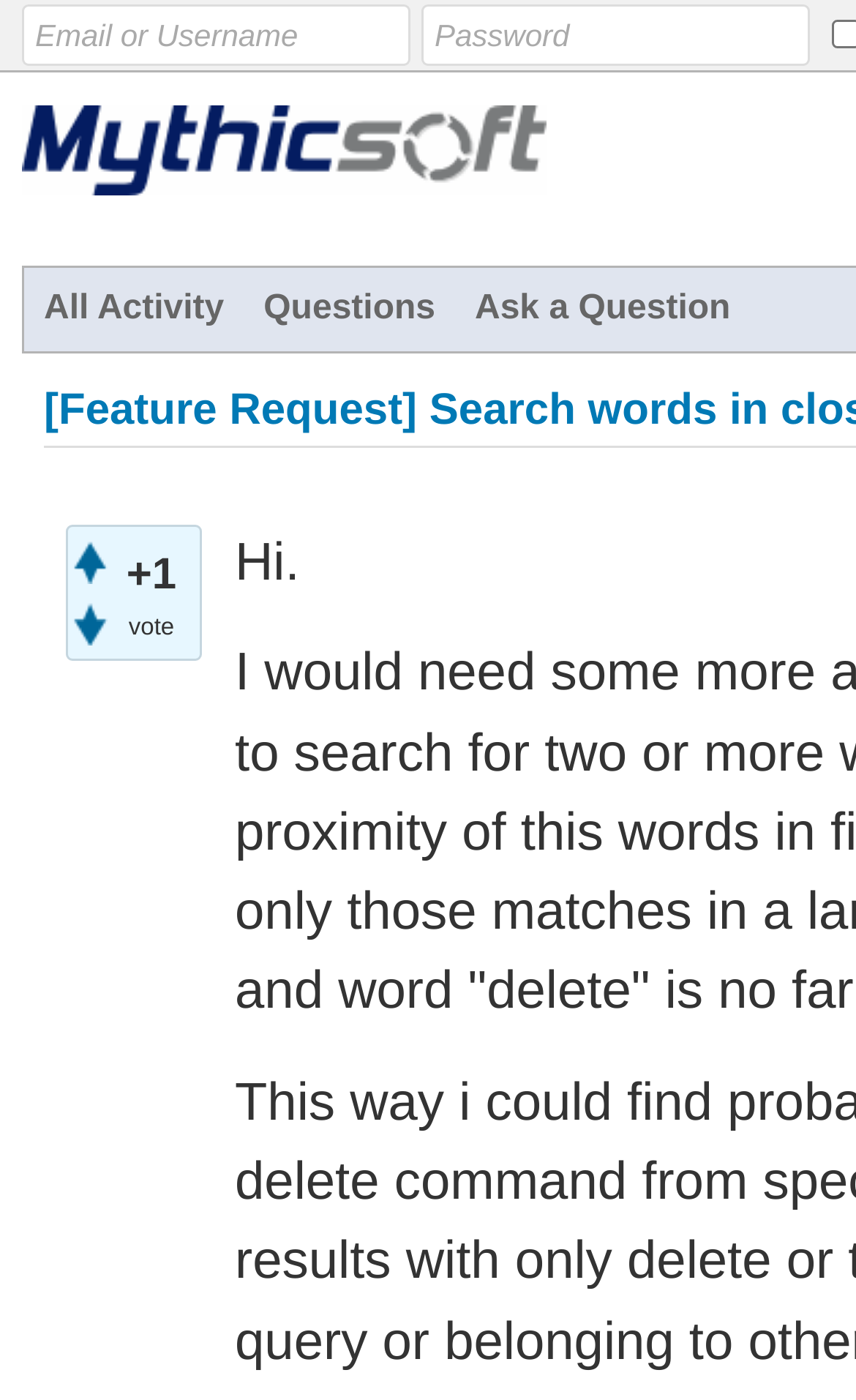Please provide a short answer using a single word or phrase for the question:
How many links are there in the top navigation bar?

3